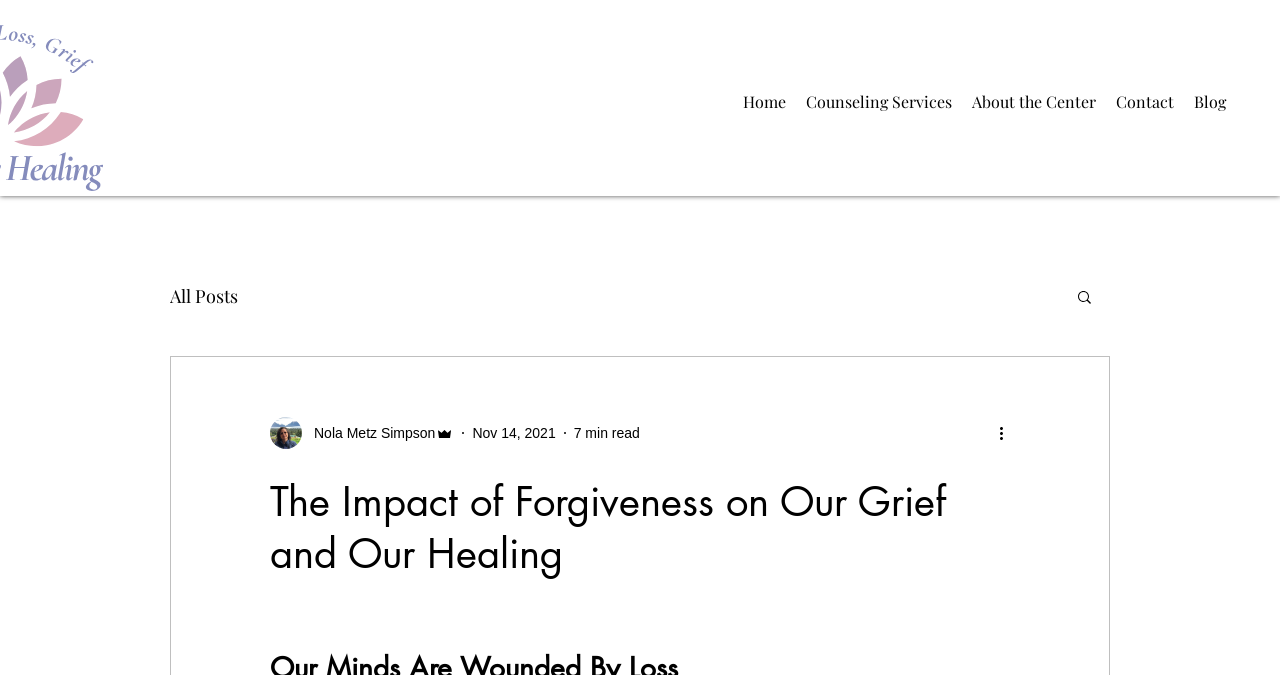Extract the main title from the webpage and generate its text.

The Impact of Forgiveness on Our Grief and Our Healing